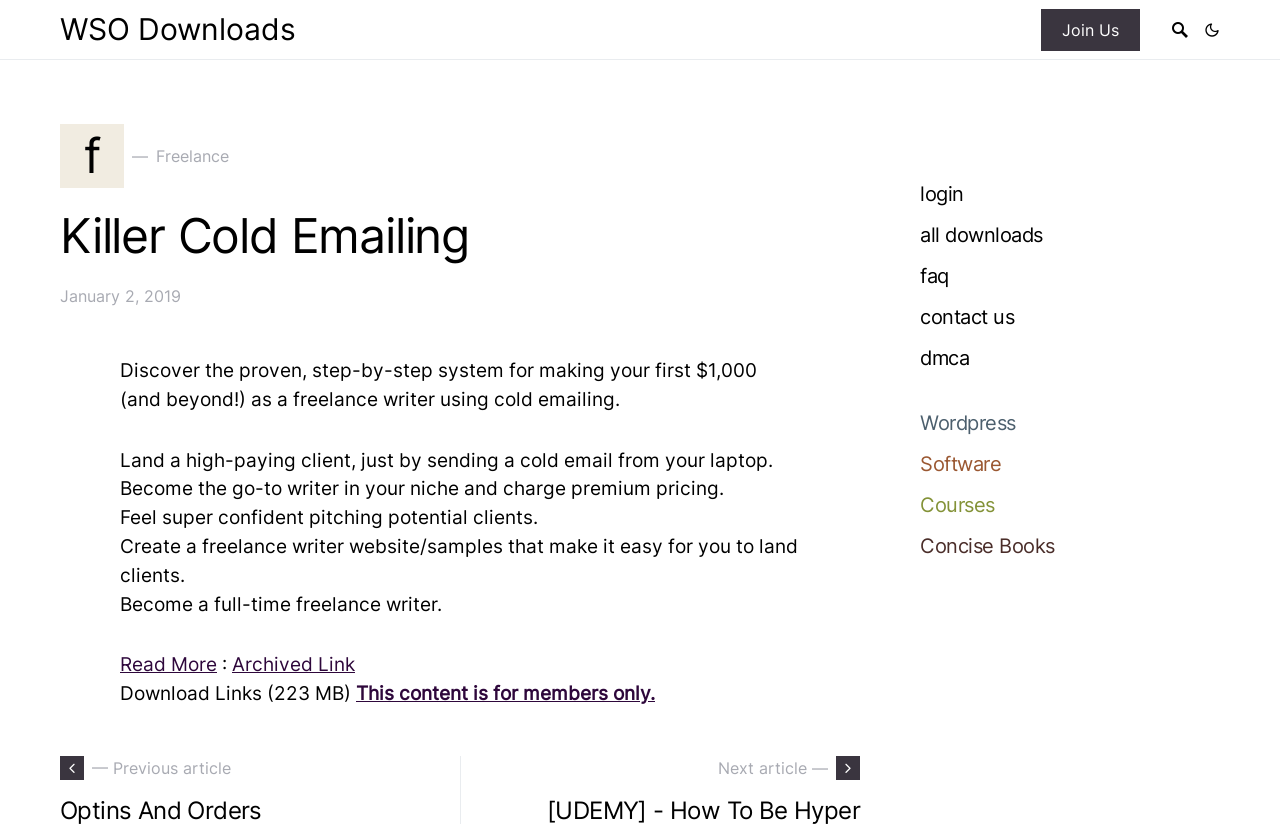What is the purpose of the system described on this webpage?
Provide an in-depth and detailed answer to the question.

Based on the webpage content, the system described is a step-by-step guide for making money as a freelance writer using cold emailing. The webpage promises to help users make their first $1,000 and beyond as a freelance writer.